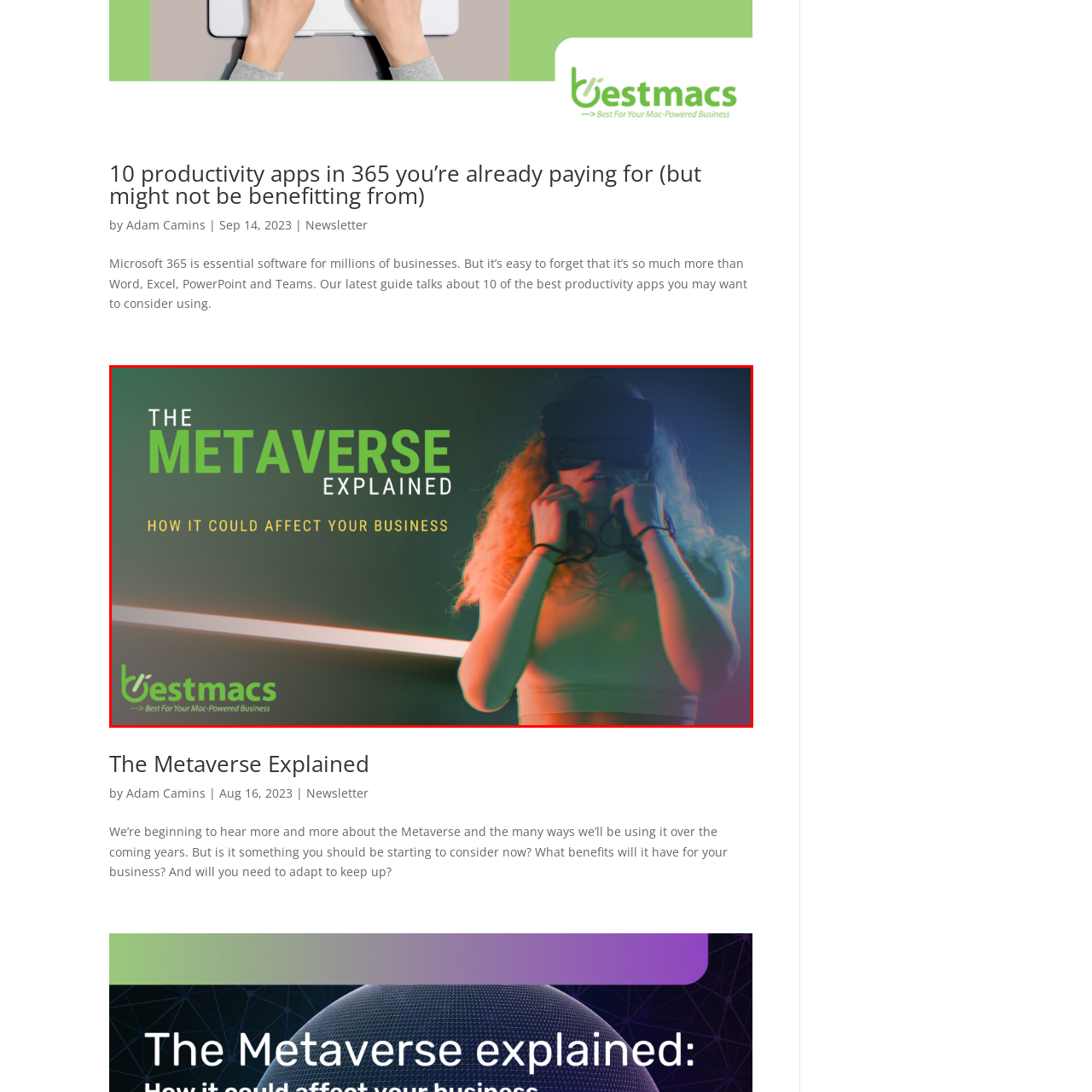Direct your attention to the image within the red boundary, What is the logo in the corner associated with?
 Respond with a single word or phrase.

Mac-powered business solutions